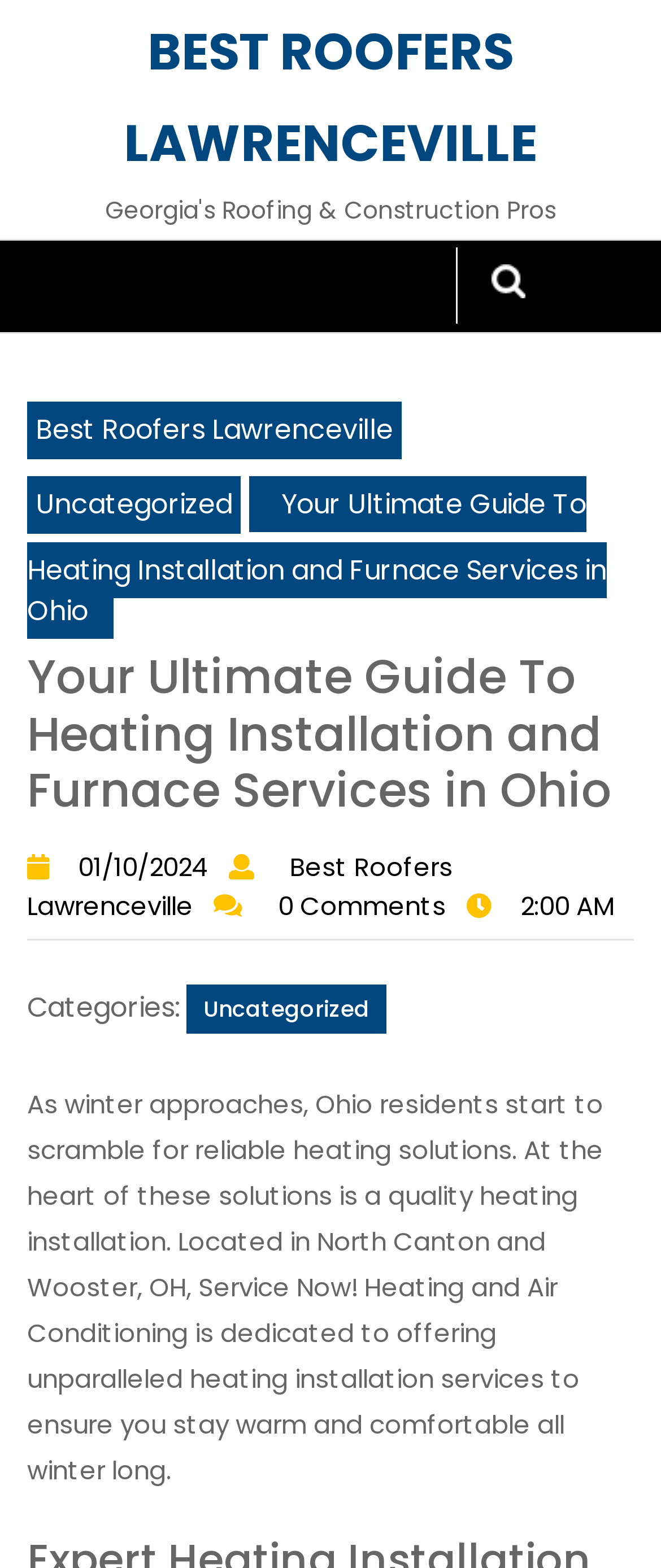Give a one-word or short phrase answer to this question: 
What is the date mentioned on the webpage?

01/10/2024